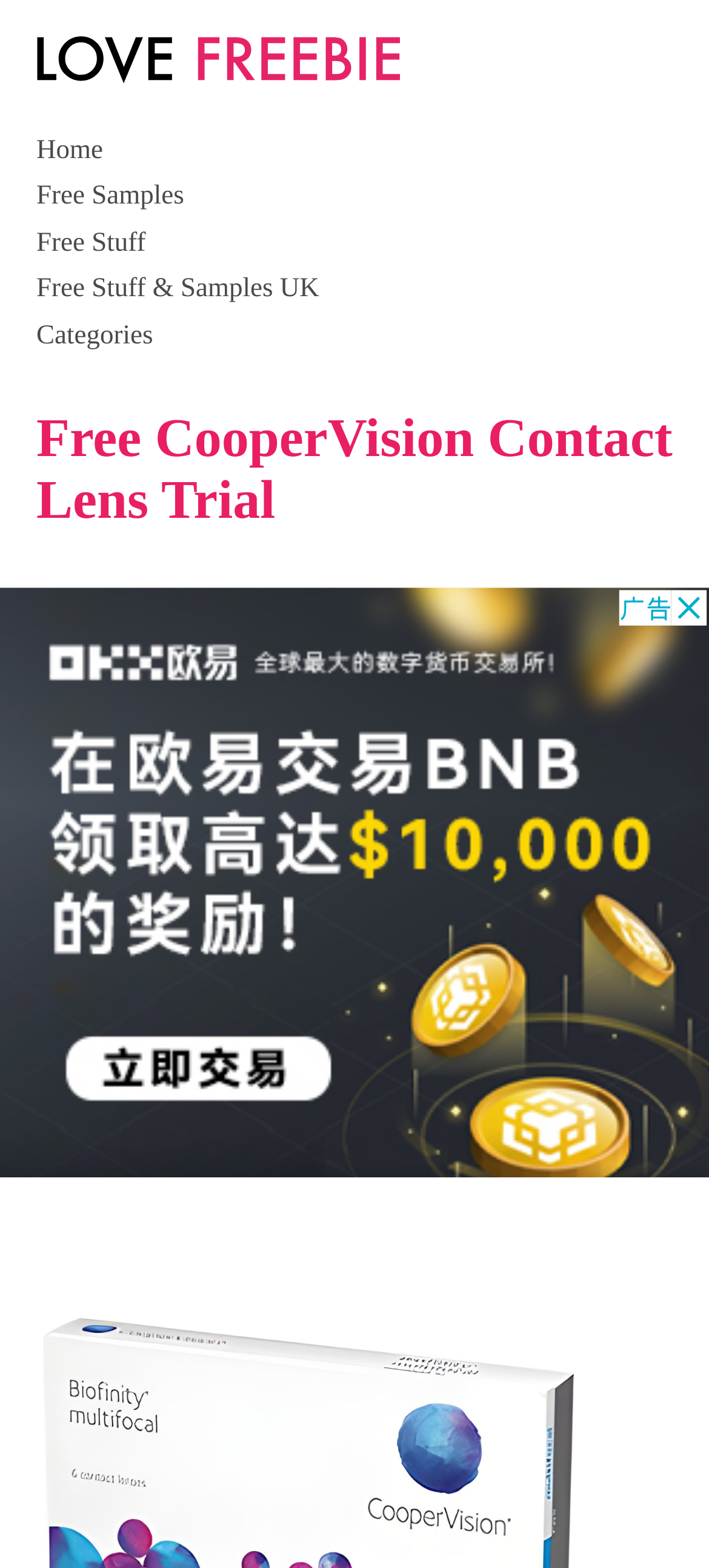Kindly determine the bounding box coordinates for the area that needs to be clicked to execute this instruction: "Read about Free CooperVision Contact Lens Trial".

[0.051, 0.26, 0.949, 0.339]